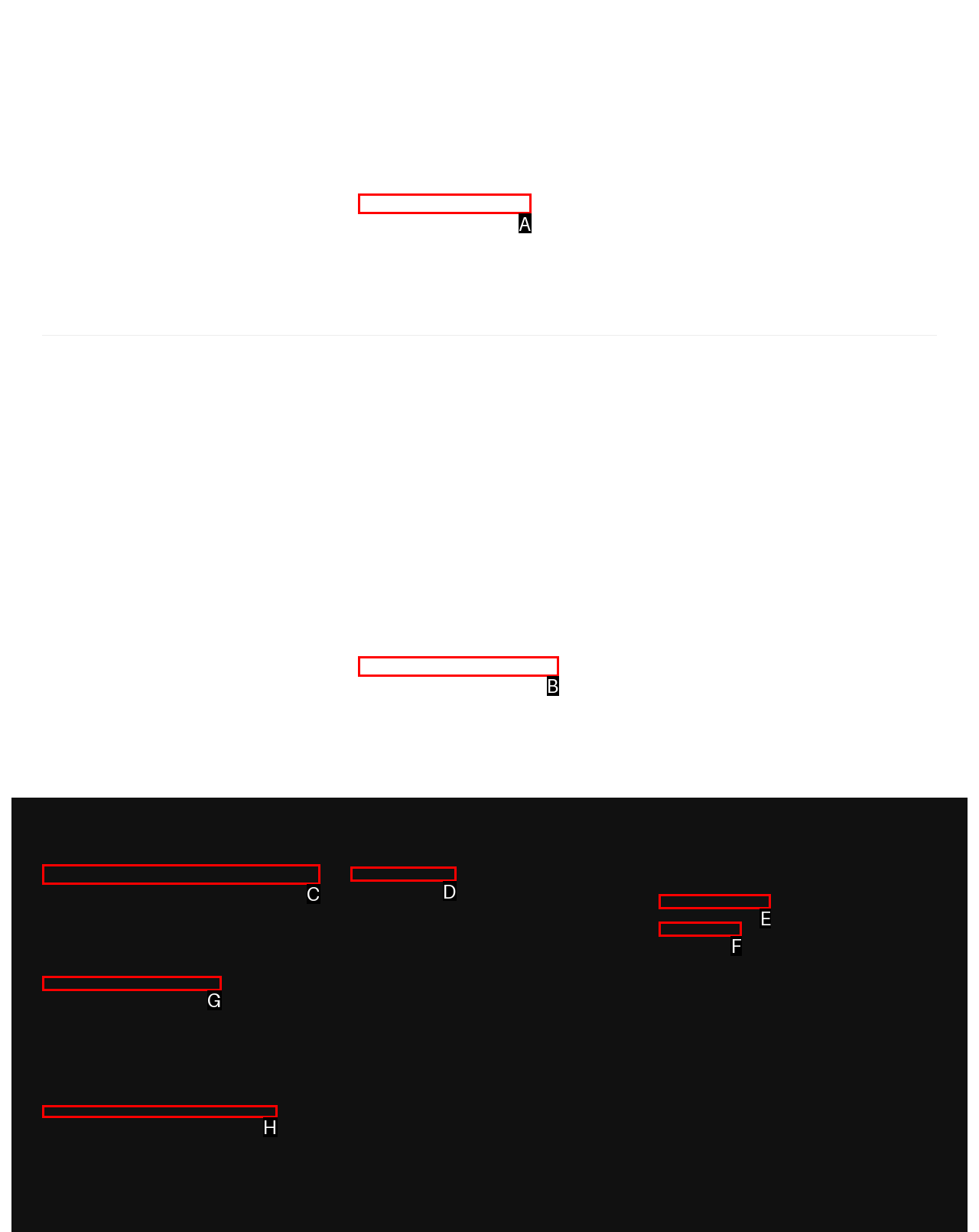Which UI element should be clicked to perform the following task: Report concerns to the compliance website? Answer with the corresponding letter from the choices.

H